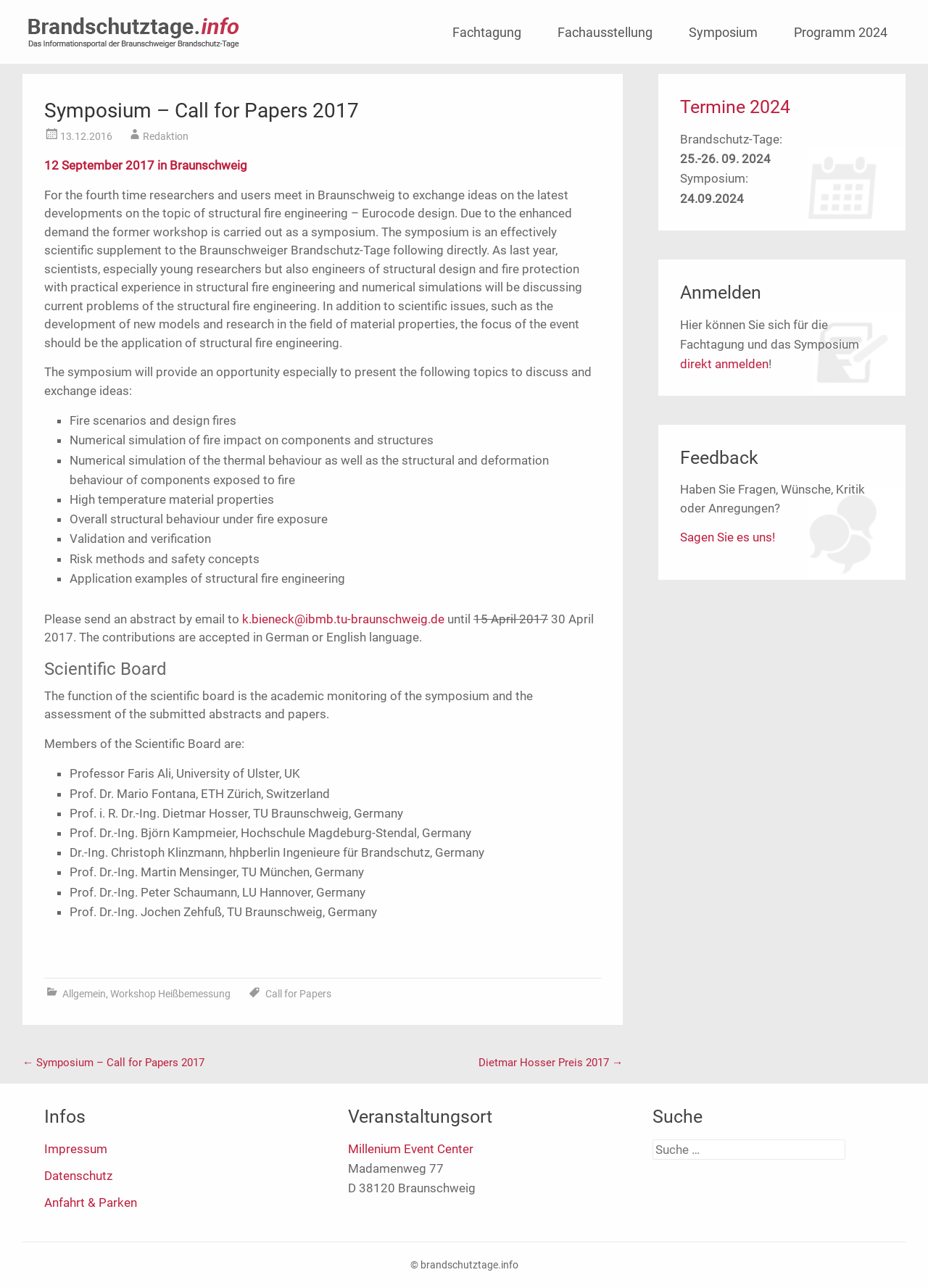Locate the bounding box coordinates of the element to click to perform the following action: 'Go to the 'Fachtagung' page'. The coordinates should be given as four float values between 0 and 1, in the form of [left, top, right, bottom].

[0.468, 0.01, 0.581, 0.041]